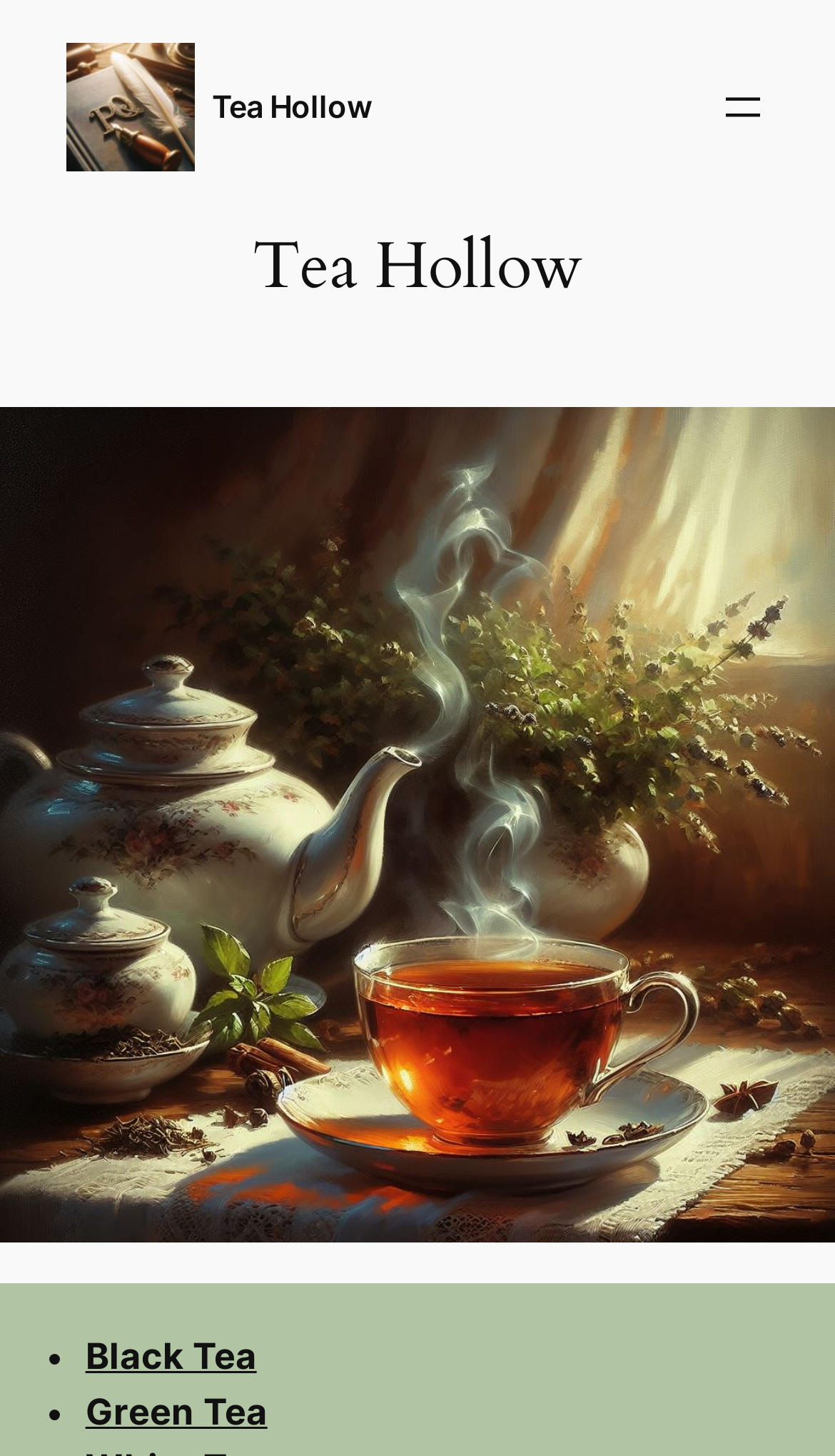What is the logo of Tea Hollow?
Look at the image and answer the question with a single word or phrase.

Tea Hollow